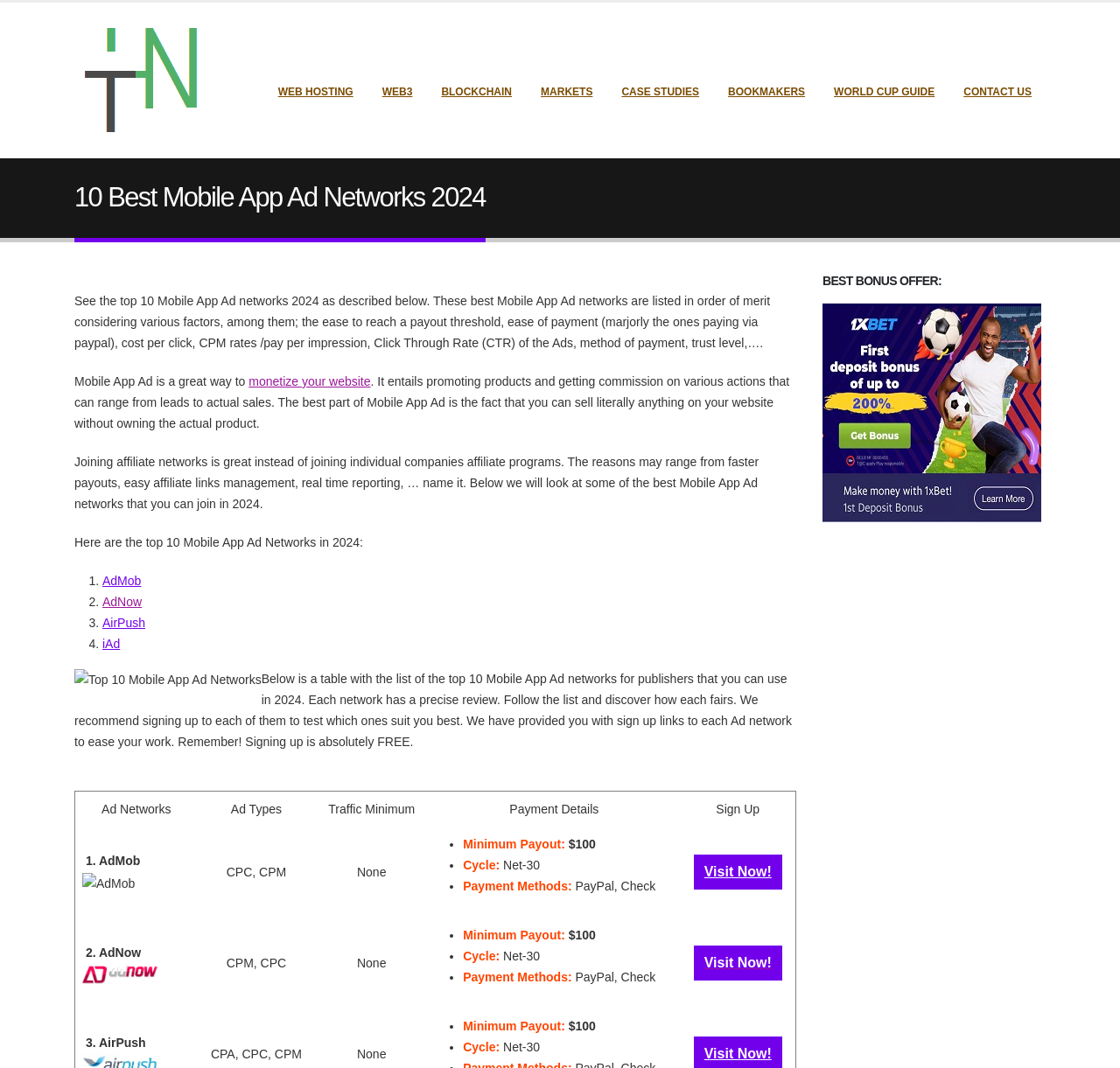Generate a comprehensive caption for the webpage you are viewing.

This webpage is about the top 10 mobile app ad networks for 2024. At the top, there is a navigation menu with 8 links: "WEB HOSTING", "WEB3", "BLOCKCHAIN", "MARKETS", "CASE STUDIES", "BOOKMAKERS", "WORLD CUP GUIDE", and "CONTACT US". Below the navigation menu, there is a heading that reads "10 Best Mobile App Ad Networks 2024". 

Following the heading, there is a brief introduction to mobile app ad networks, explaining their benefits and how they work. The introduction is divided into four paragraphs, with a link to "monetize your website" in the second paragraph. 

After the introduction, there is a list of the top 10 mobile app ad networks, with each network listed in a table row. The table has five columns: "Ad Networks", "Ad Types", "Traffic Minimum", "Payment Details", and "Sign Up". Each row contains information about a specific ad network, including its name, ad types, traffic minimum, payment details, and a "Visit Now!" link to sign up. There are images of the ad networks' logos in the first column. 

Below the table, there is a complementary section with a heading "BEST BONUS OFFER:" and a link to "1xBet" with an image of the 1xBet logo.